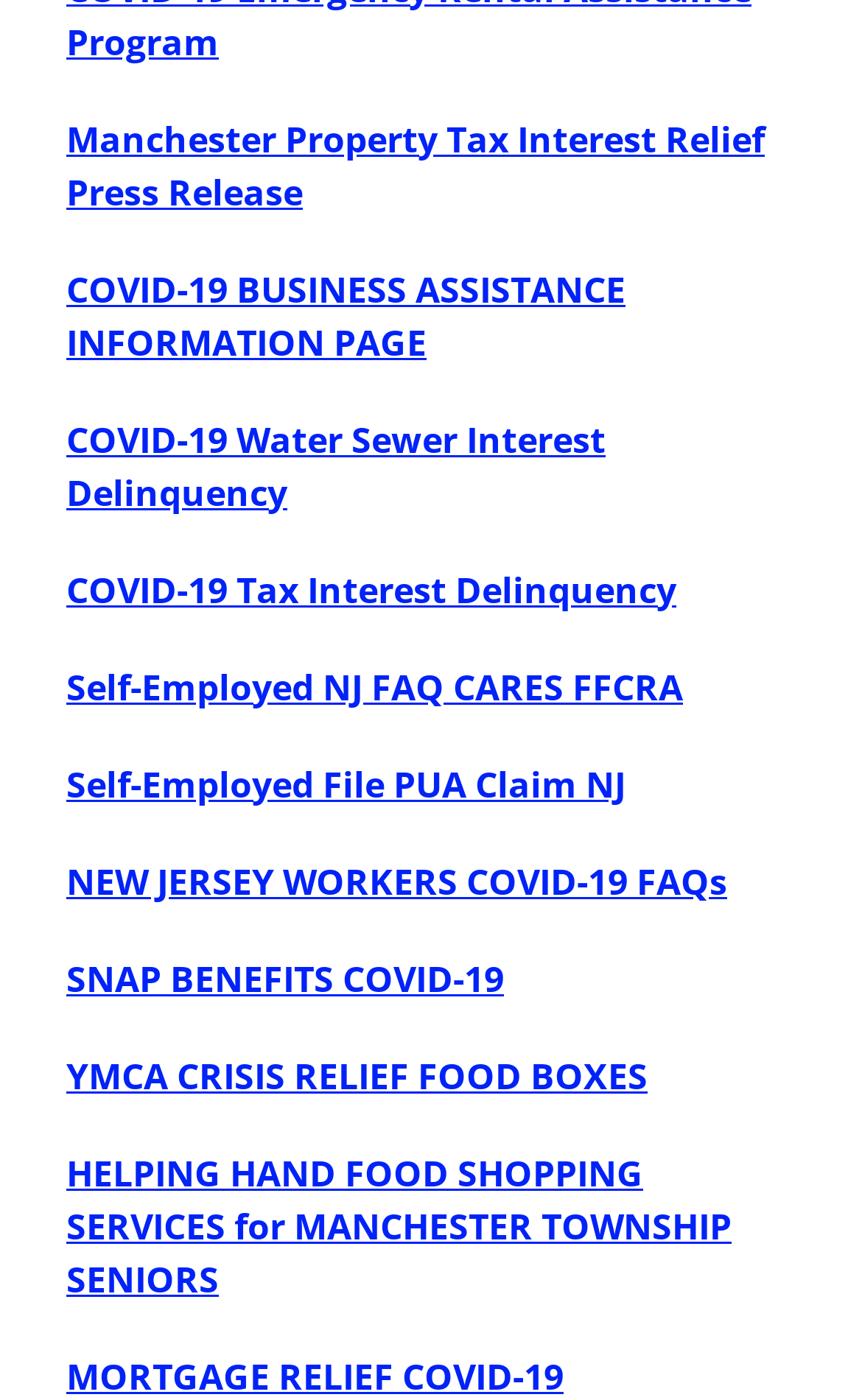Please locate the clickable area by providing the bounding box coordinates to follow this instruction: "Learn about COVID-19 Business Assistance Information".

[0.077, 0.189, 0.726, 0.261]